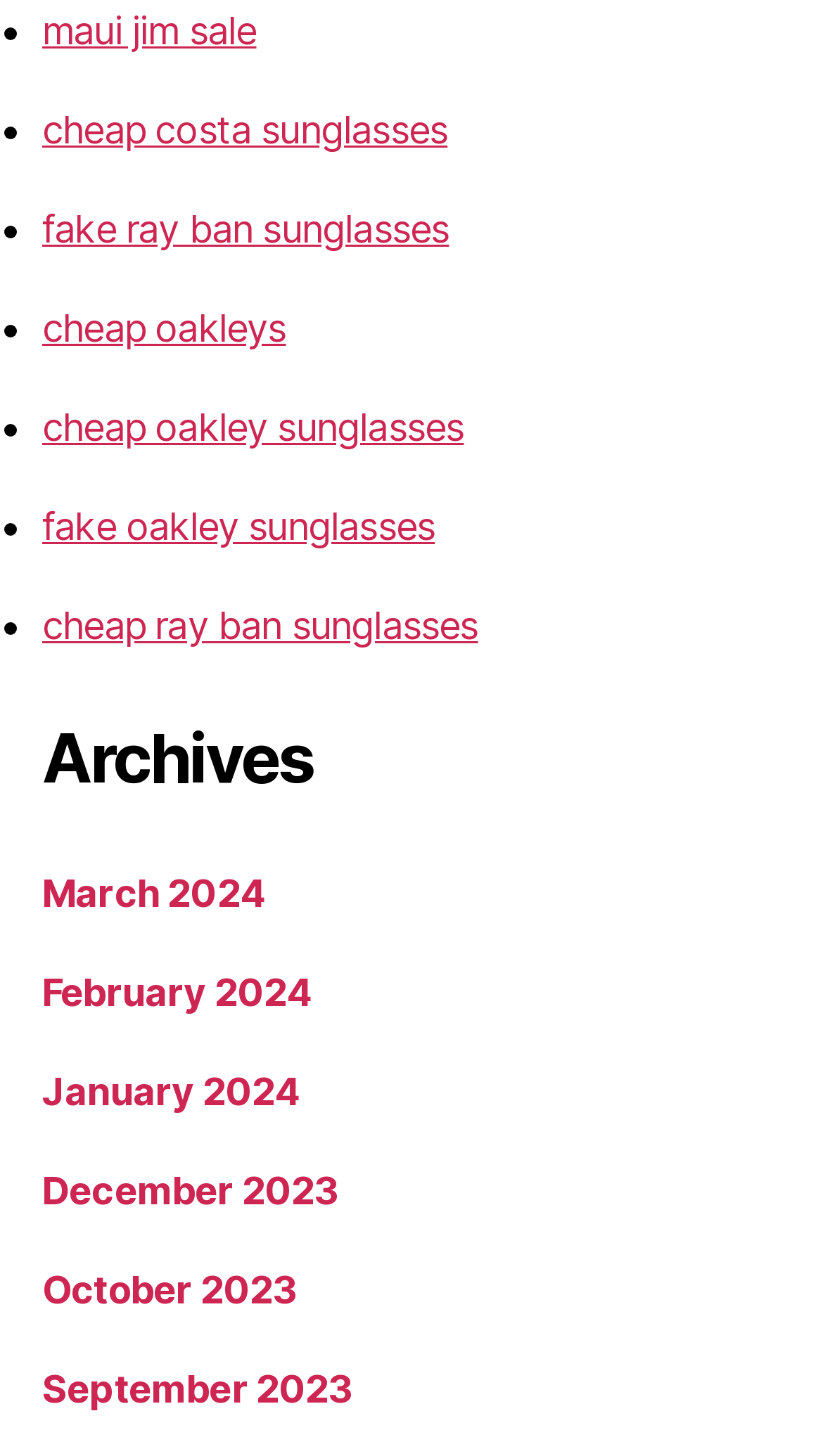How many links are there under Archives?
Using the image as a reference, give a one-word or short phrase answer.

7